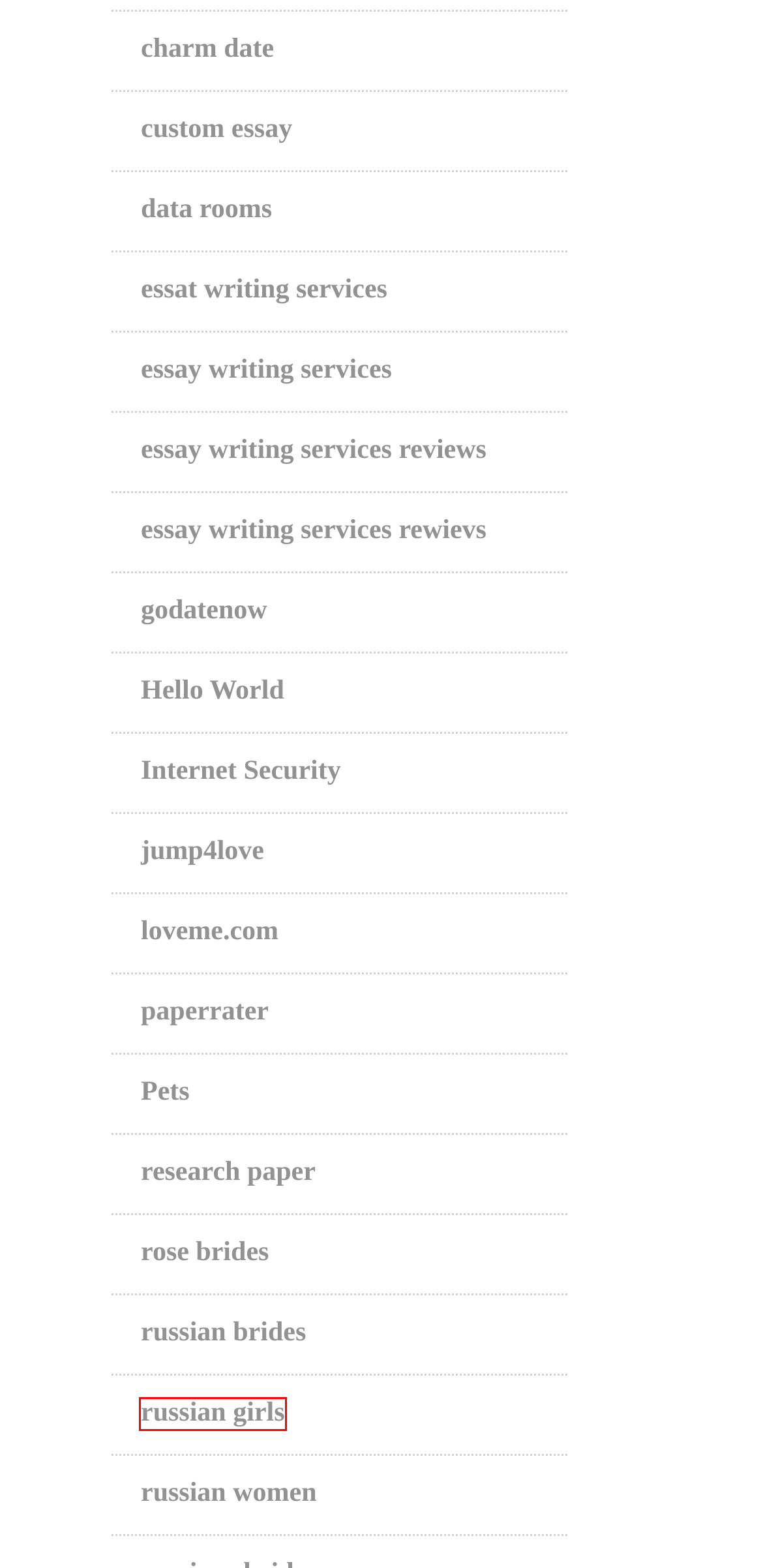Analyze the webpage screenshot with a red bounding box highlighting a UI element. Select the description that best matches the new webpage after clicking the highlighted element. Here are the options:
A. data rooms | ADI Tours - The world is our stage
B. russian women | ADI Tours - The world is our stage
C. research paper | ADI Tours - The world is our stage
D. russian girls | ADI Tours - The world is our stage
E. essay writing services | ADI Tours - The world is our stage
F. rose brides | ADI Tours - The world is our stage
G. charm date | ADI Tours - The world is our stage
H. Pets | ADI Tours - The world is our stage

D